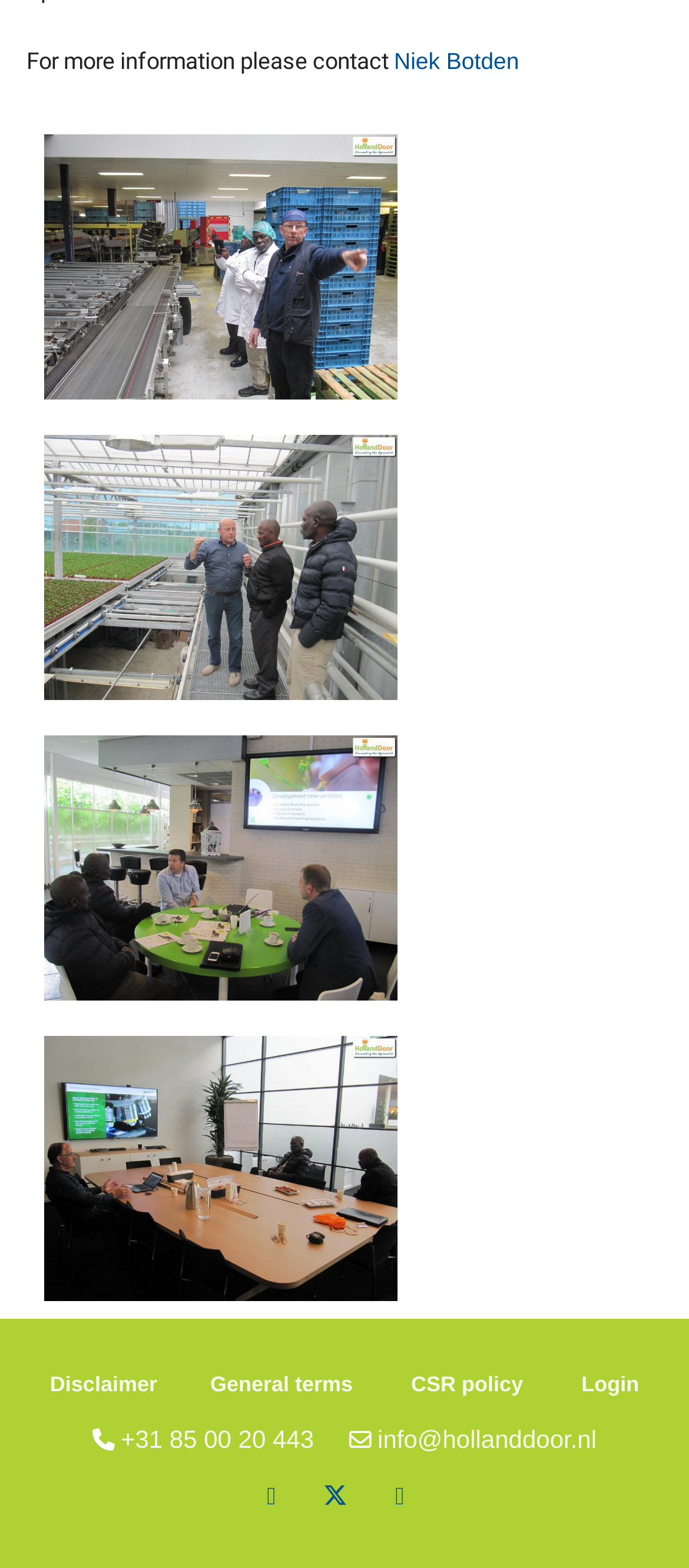Find the bounding box coordinates for the area that must be clicked to perform this action: "Call the phone number".

[0.175, 0.908, 0.456, 0.926]